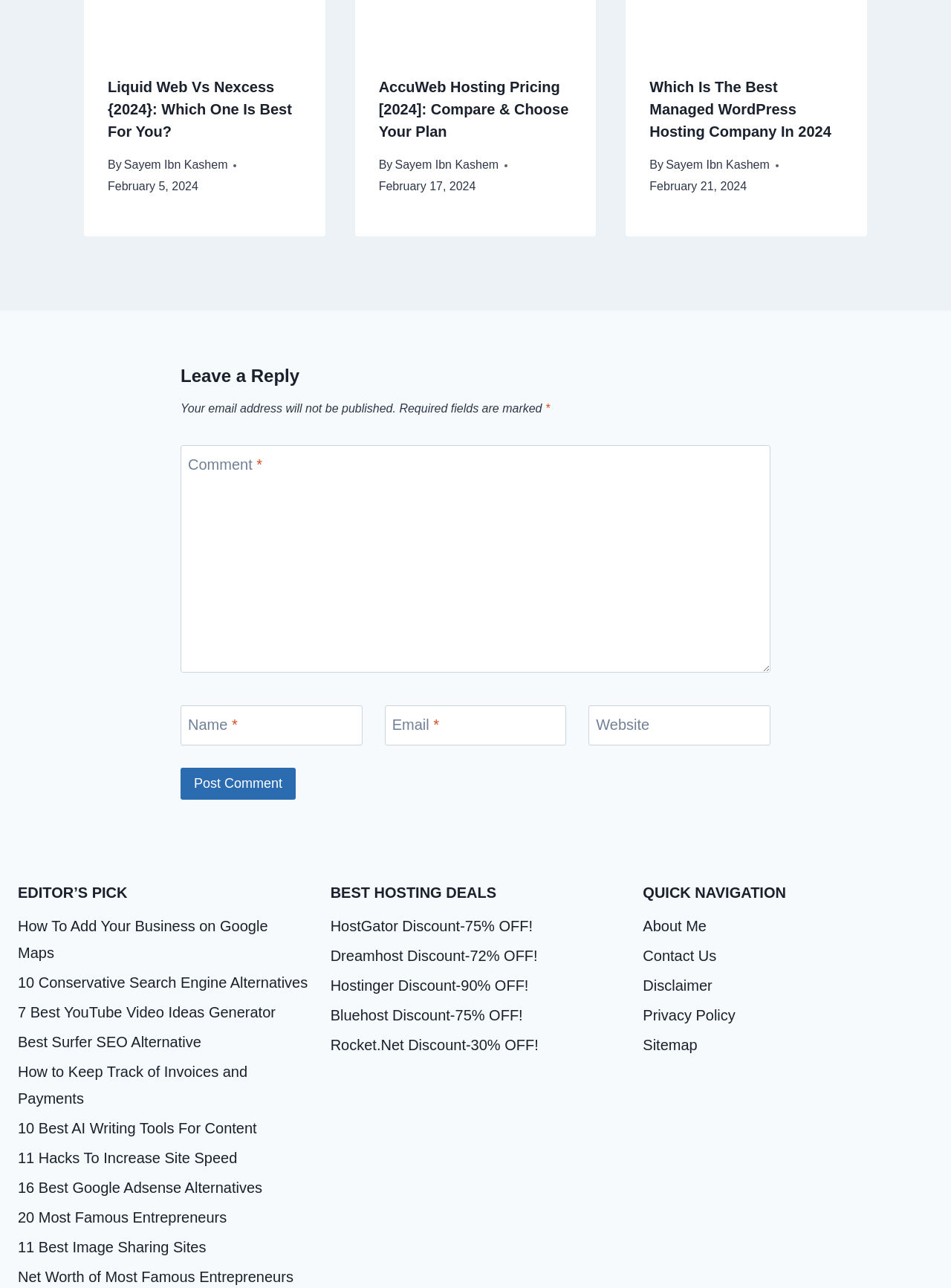Could you determine the bounding box coordinates of the clickable element to complete the instruction: "Post a comment"? Provide the coordinates as four float numbers between 0 and 1, i.e., [left, top, right, bottom].

[0.19, 0.596, 0.311, 0.621]